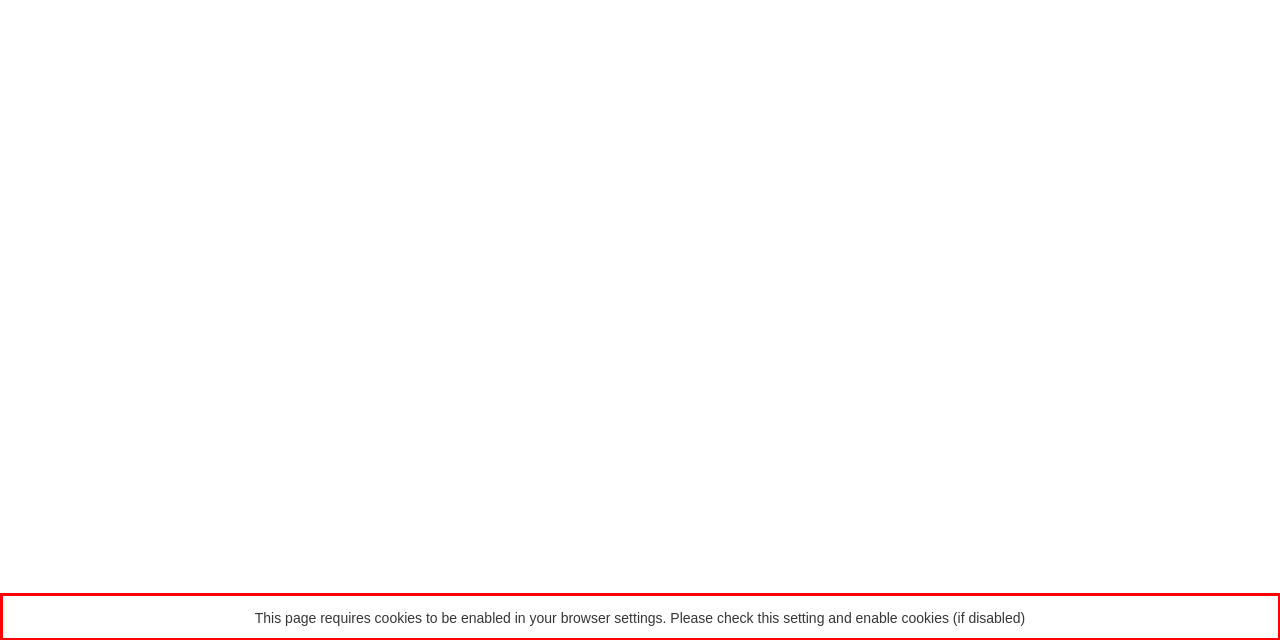You have a screenshot of a webpage where a UI element is enclosed in a red rectangle. Perform OCR to capture the text inside this red rectangle.

This page requires cookies to be enabled in your browser settings. Please check this setting and enable cookies (if disabled)